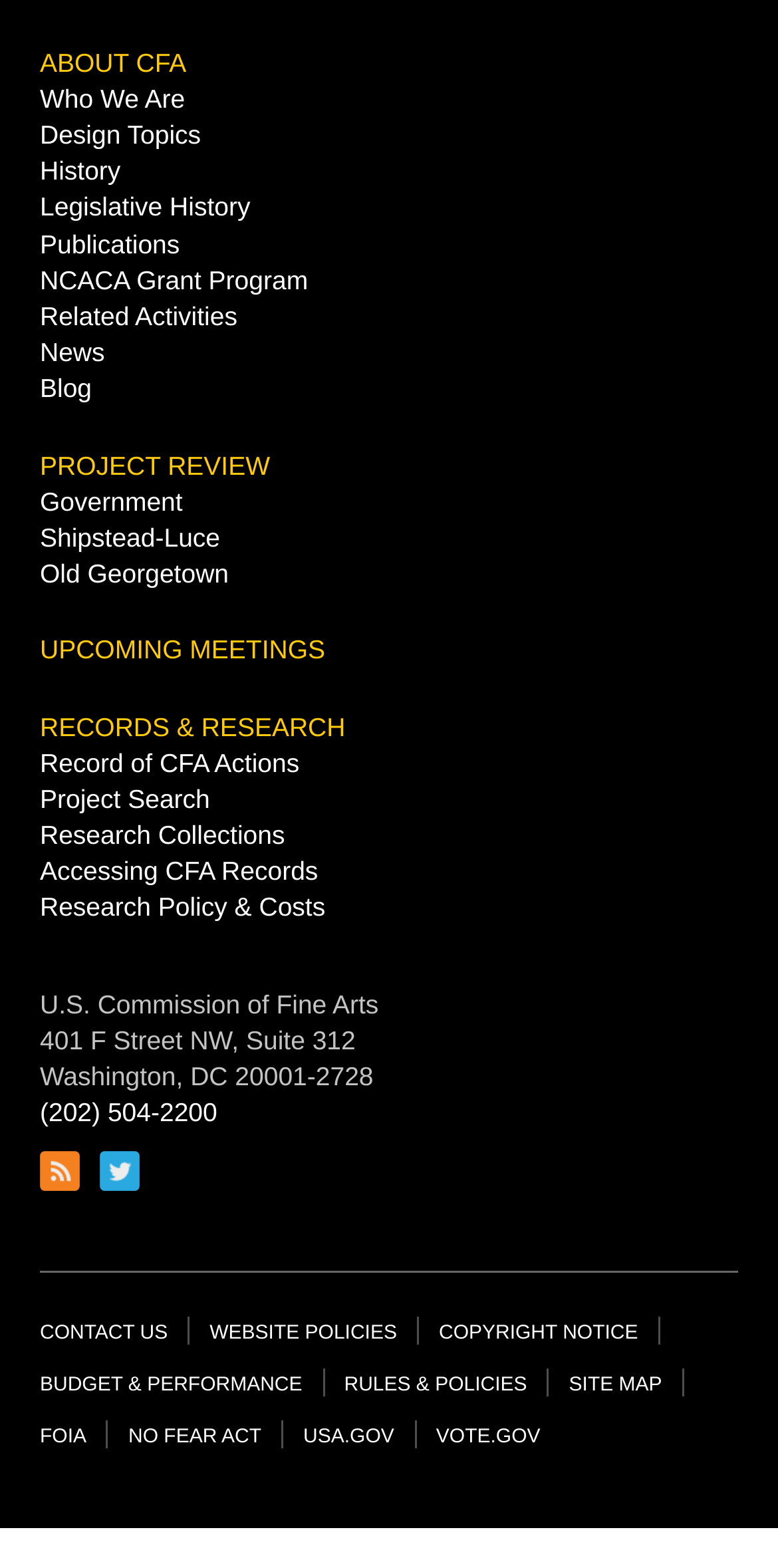Indicate the bounding box coordinates of the clickable region to achieve the following instruction: "Contact us."

[0.051, 0.844, 0.216, 0.858]